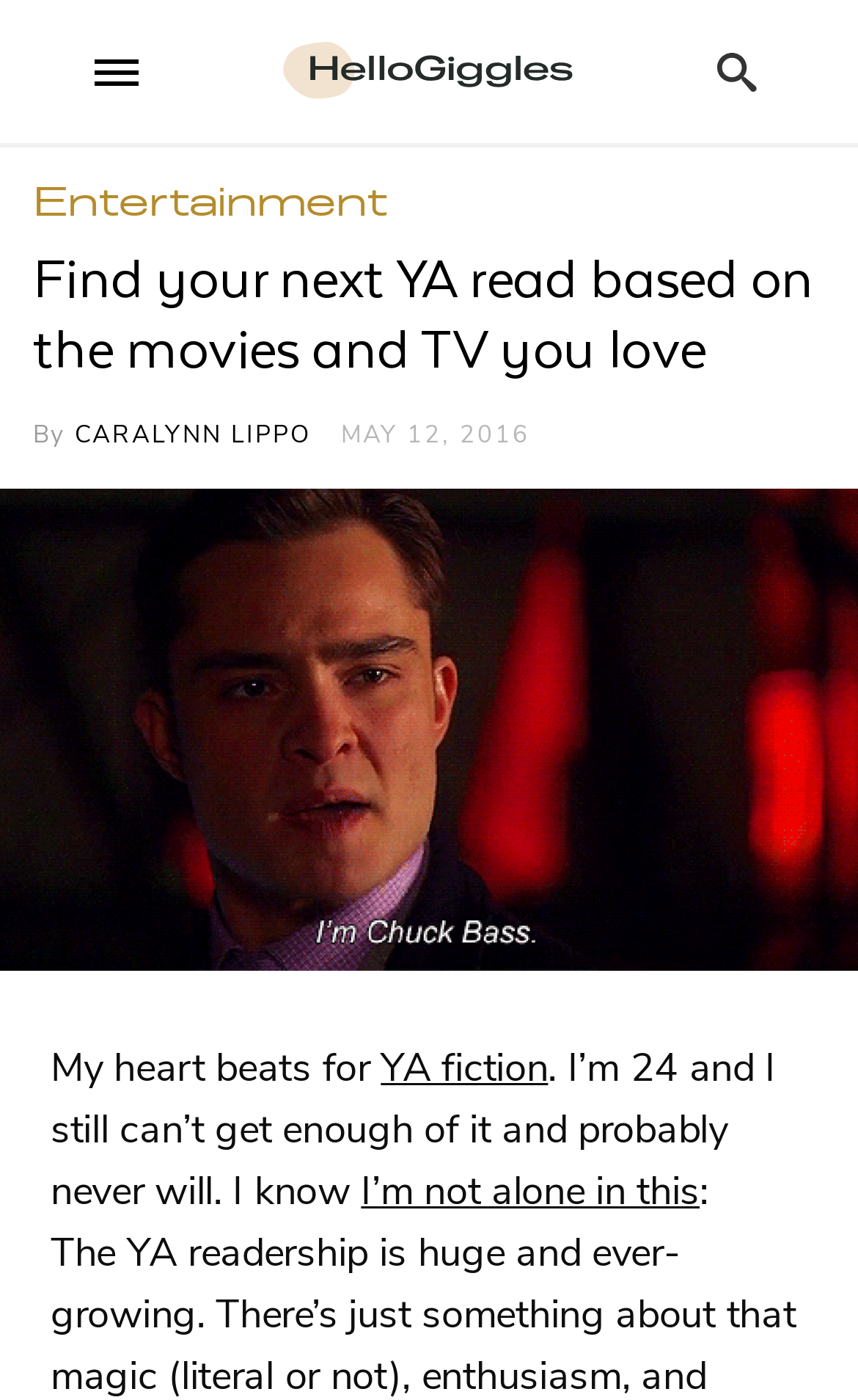Answer the question below in one word or phrase:
What type of fiction does the author love?

YA fiction